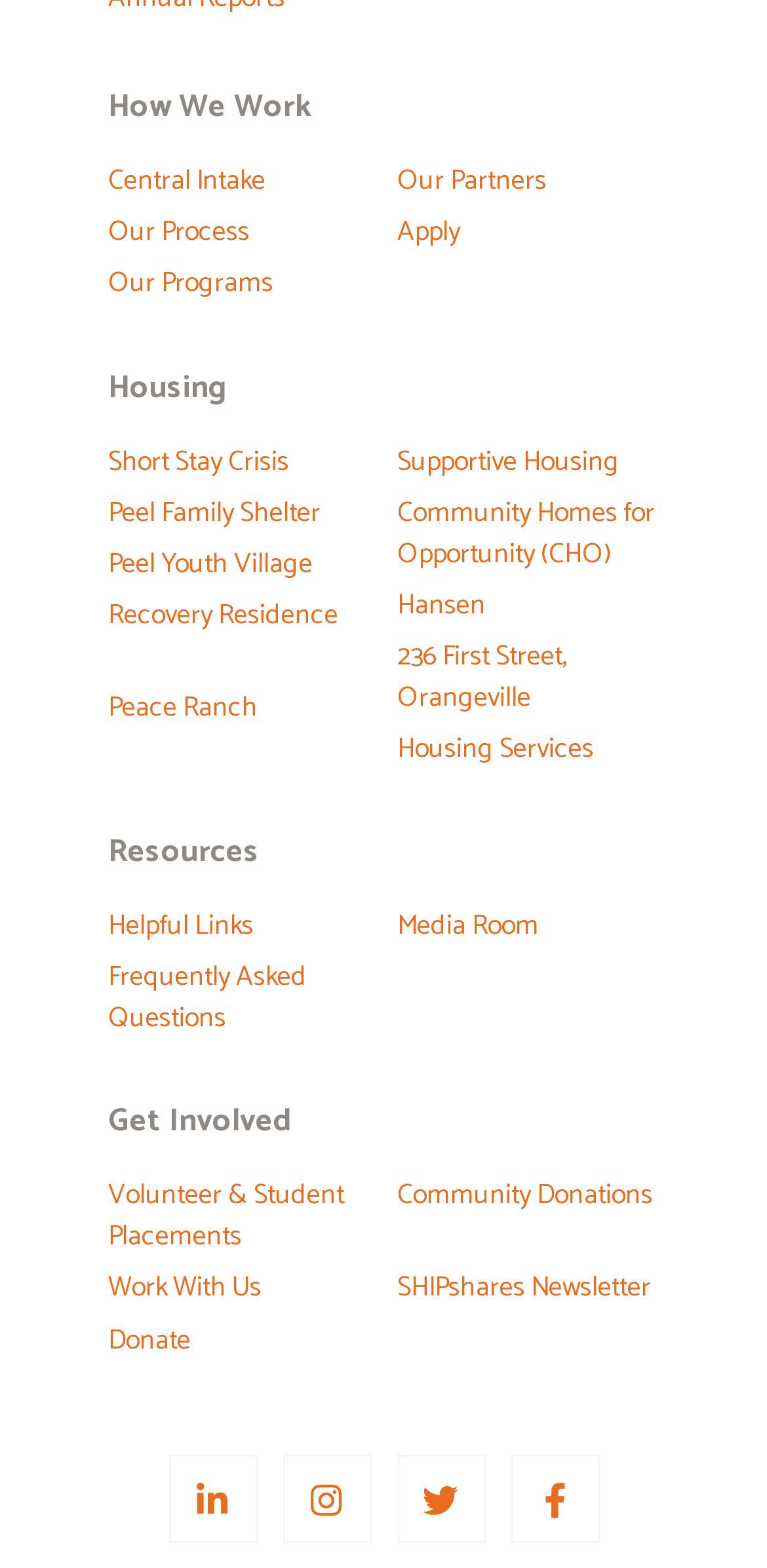Identify the bounding box coordinates of the section that should be clicked to achieve the task described: "Apply for a program".

[0.518, 0.136, 0.644, 0.162]